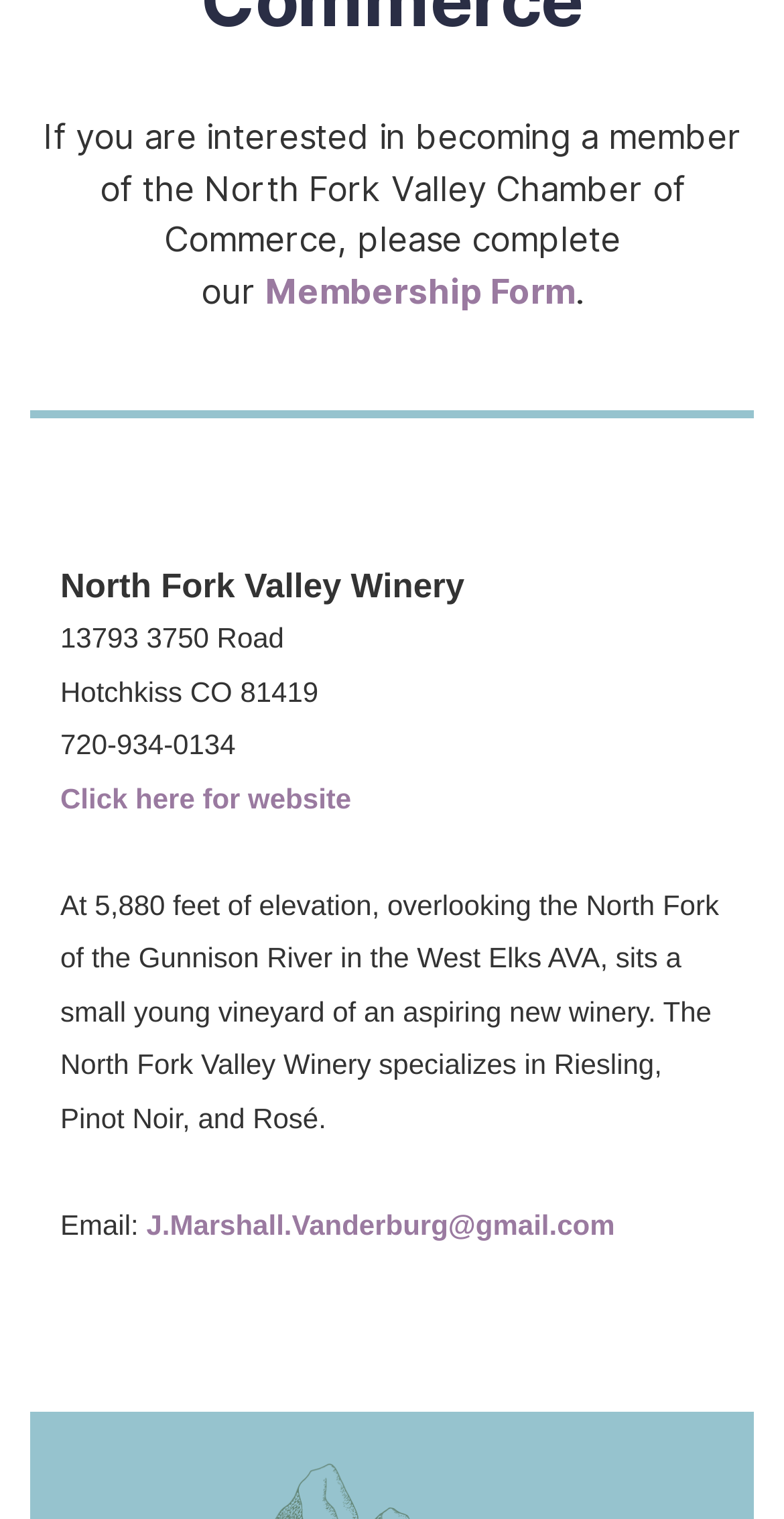Calculate the bounding box coordinates for the UI element based on the following description: "Membership Form". Ensure the coordinates are four float numbers between 0 and 1, i.e., [left, top, right, bottom].

[0.338, 0.178, 0.733, 0.205]